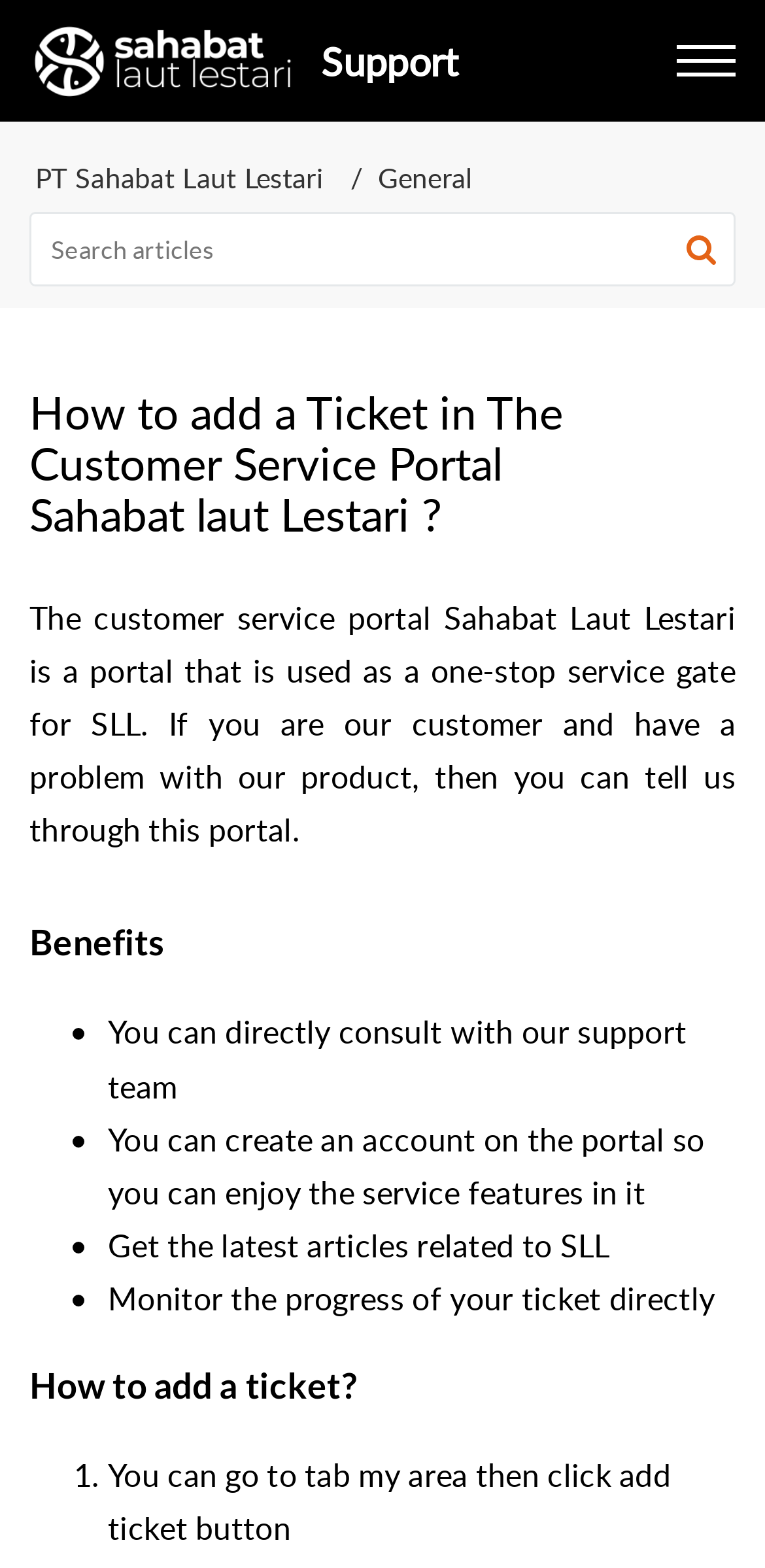Answer the question briefly using a single word or phrase: 
How can you create a ticket?

Go to my area and click add ticket